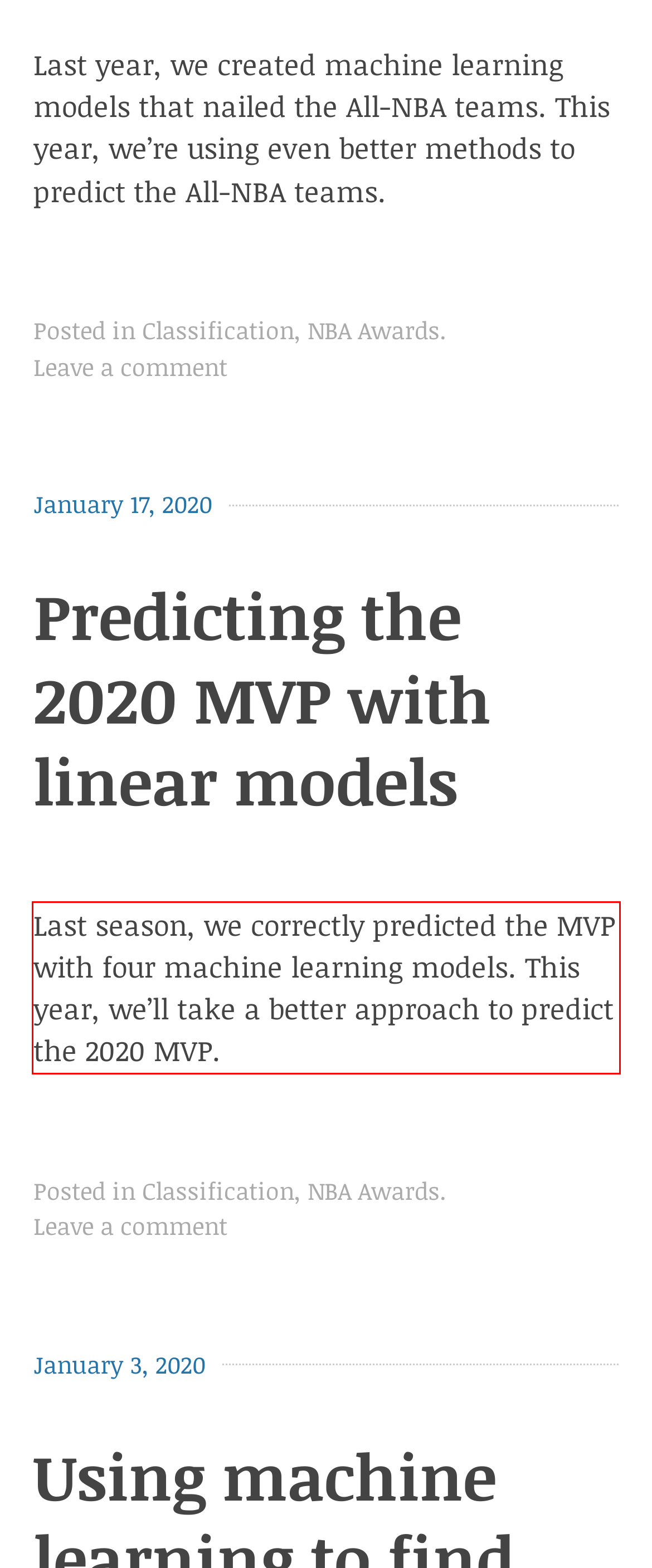Identify the text inside the red bounding box on the provided webpage screenshot by performing OCR.

Last season, we correctly predicted the MVP with four machine learning models. This year, we’ll take a better approach to predict the 2020 MVP.